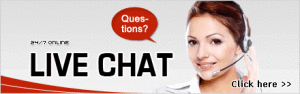Offer a thorough description of the image.

The image features a friendly and professional-looking woman wearing a headset, smiling warmly as she invites viewers to engage. Above her, a speech bubble reads "Questions?" emphasizing the availability of assistance. Prominently displayed is the phrase "LIVE CHAT," suggesting a convenient way for users to connect and seek support 24/7. The overall design incorporates a clean and modern aesthetic, with a subtle gradient background that enhances the message of accessibility and customer service. A clickable link is indicated for users to initiate a chat, ensuring they can easily reach out for help with any inquiries they may have.